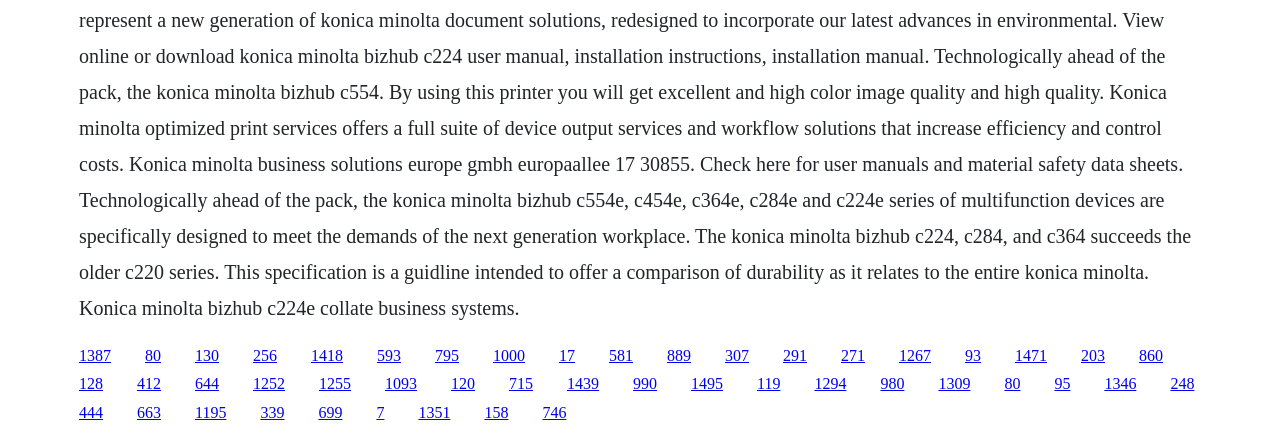Please identify the bounding box coordinates of the element I should click to complete this instruction: 'click the link at the bottom left'. The coordinates should be given as four float numbers between 0 and 1, like this: [left, top, right, bottom].

[0.062, 0.861, 0.08, 0.9]